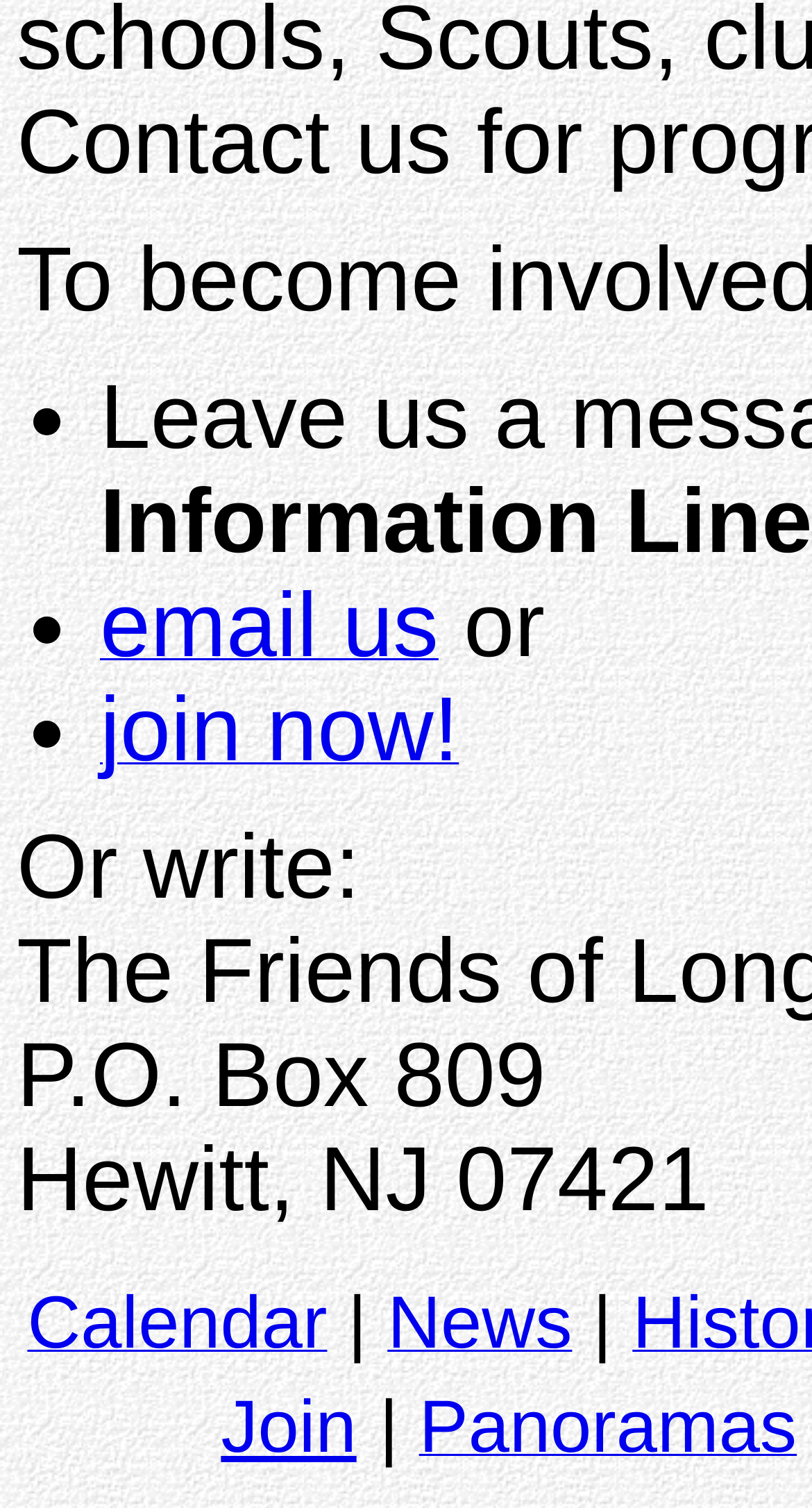How many list markers are there on this webpage? Look at the image and give a one-word or short phrase answer.

3